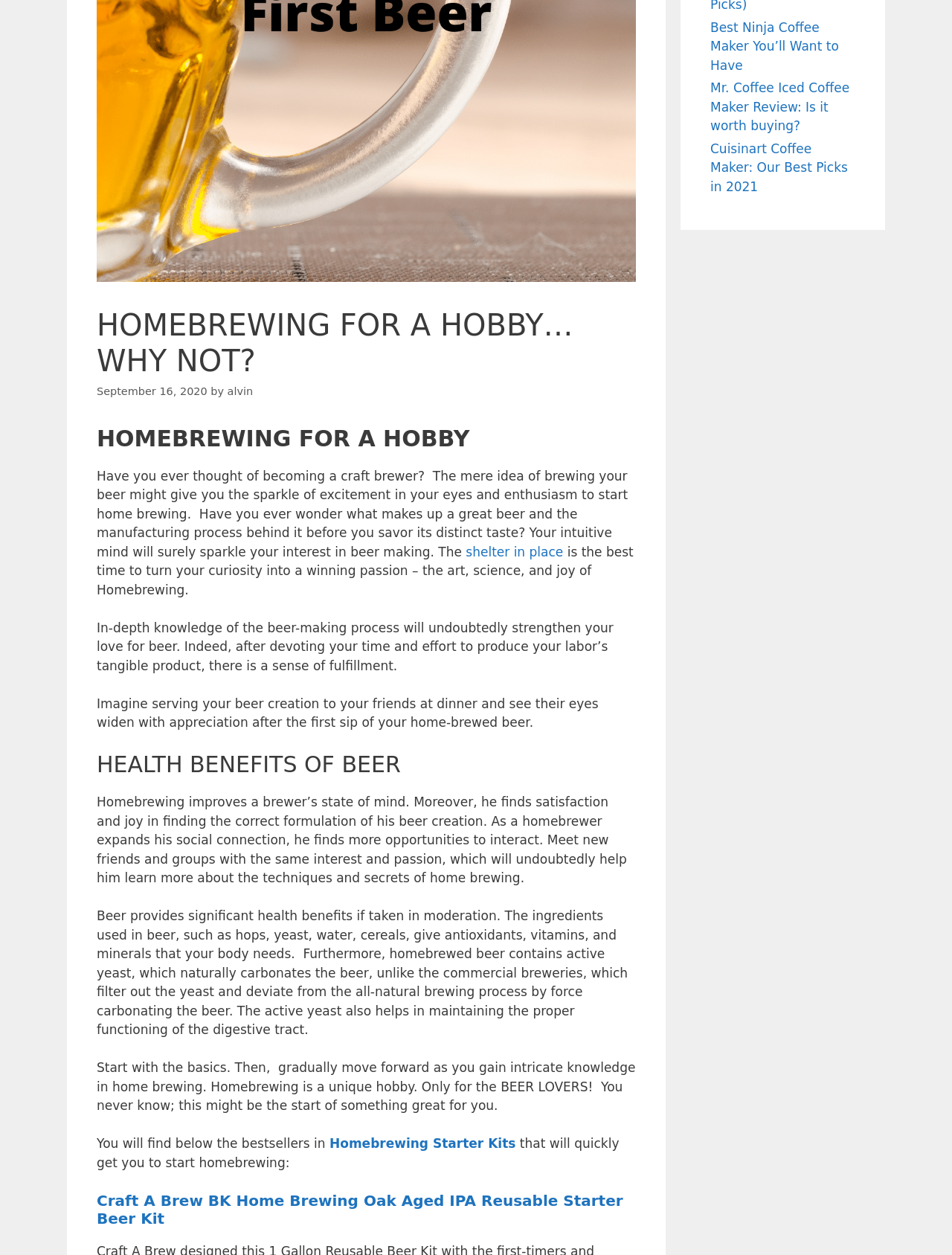Provide the bounding box coordinates of the HTML element this sentence describes: "alvin".

[0.239, 0.307, 0.266, 0.317]